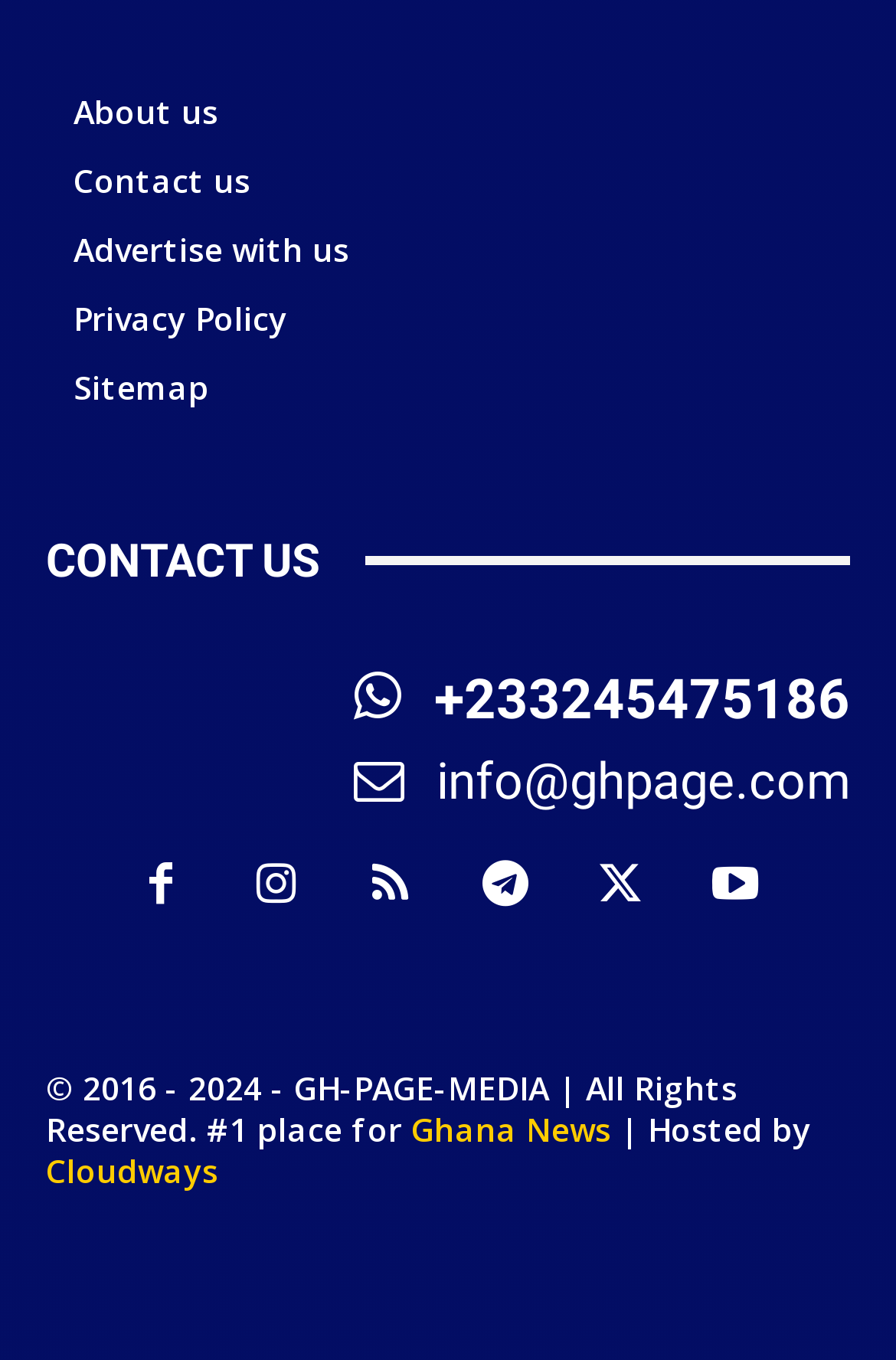Locate the UI element that matches the description Contact us in the webpage screenshot. Return the bounding box coordinates in the format (top-left x, top-left y, bottom-right x, bottom-right y), with values ranging from 0 to 1.

[0.082, 0.107, 0.949, 0.158]